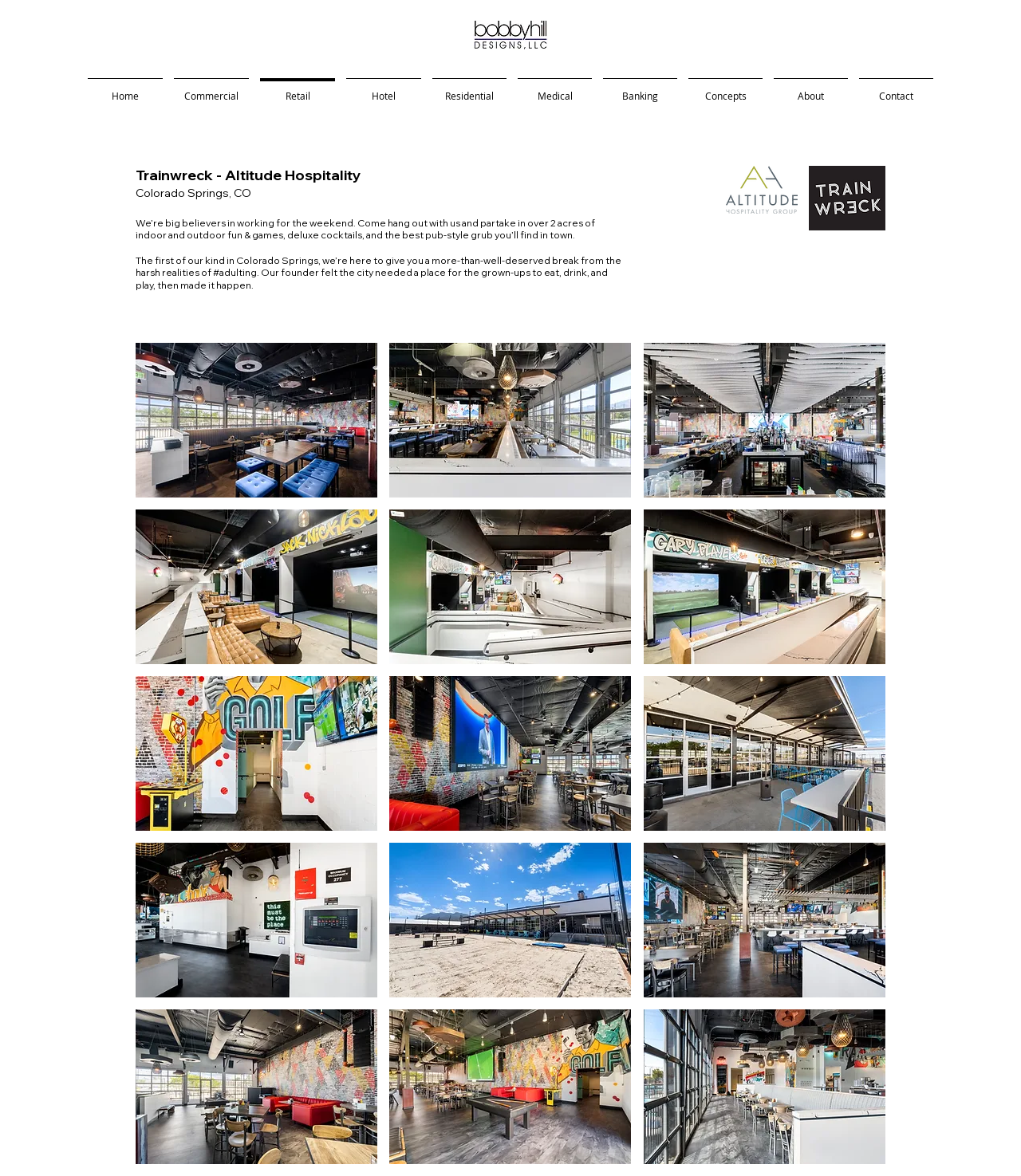Can you specify the bounding box coordinates of the area that needs to be clicked to fulfill the following instruction: "Click the logo"?

[0.792, 0.141, 0.867, 0.196]